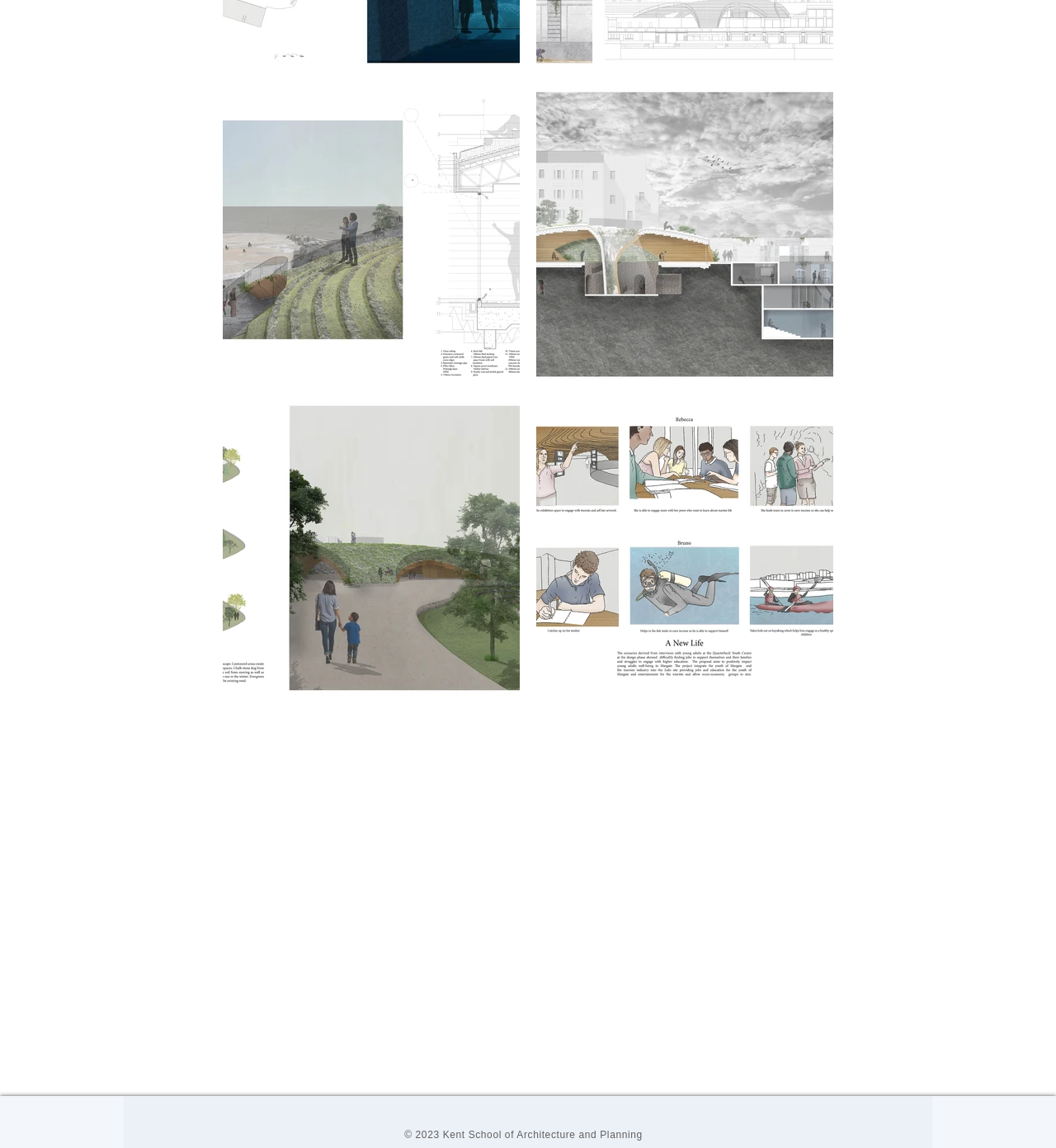Answer the question in a single word or phrase:
How many images are present on the webpage?

4